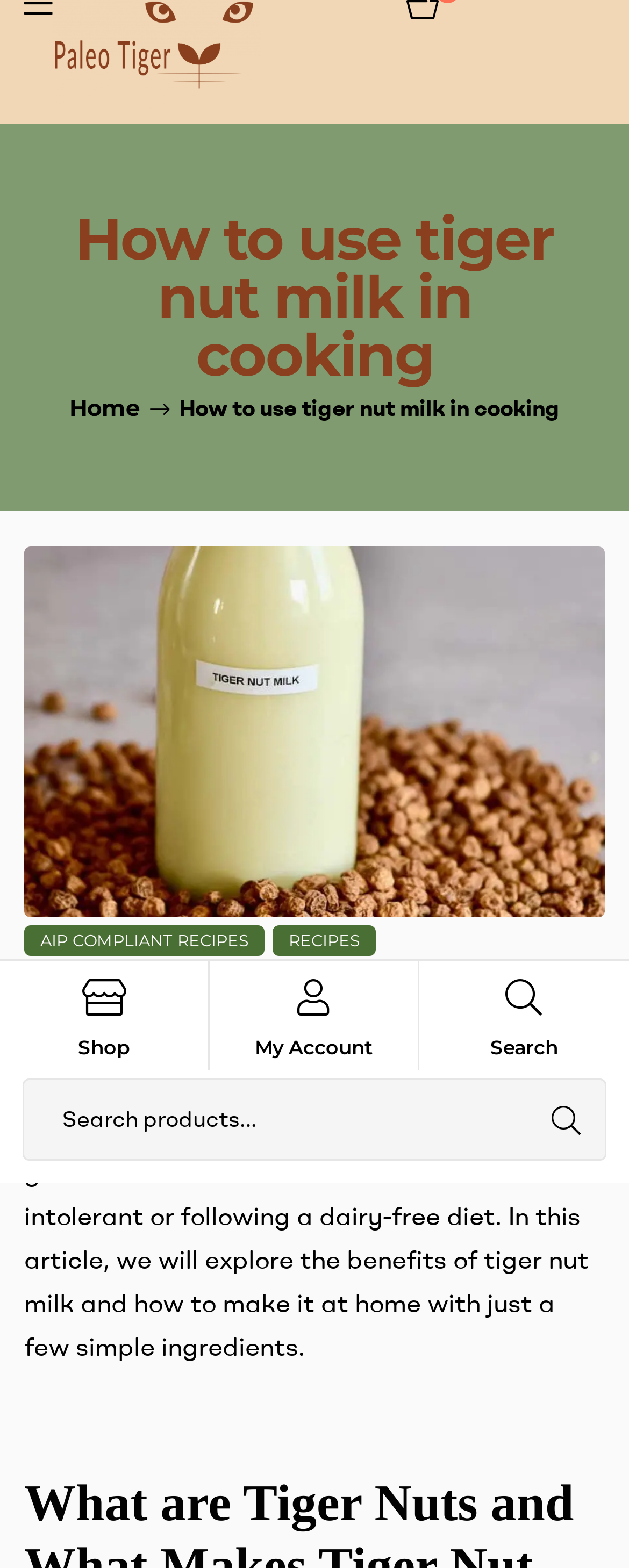Reply to the question with a single word or phrase:
What is the topic of the article?

Tiger nut milk